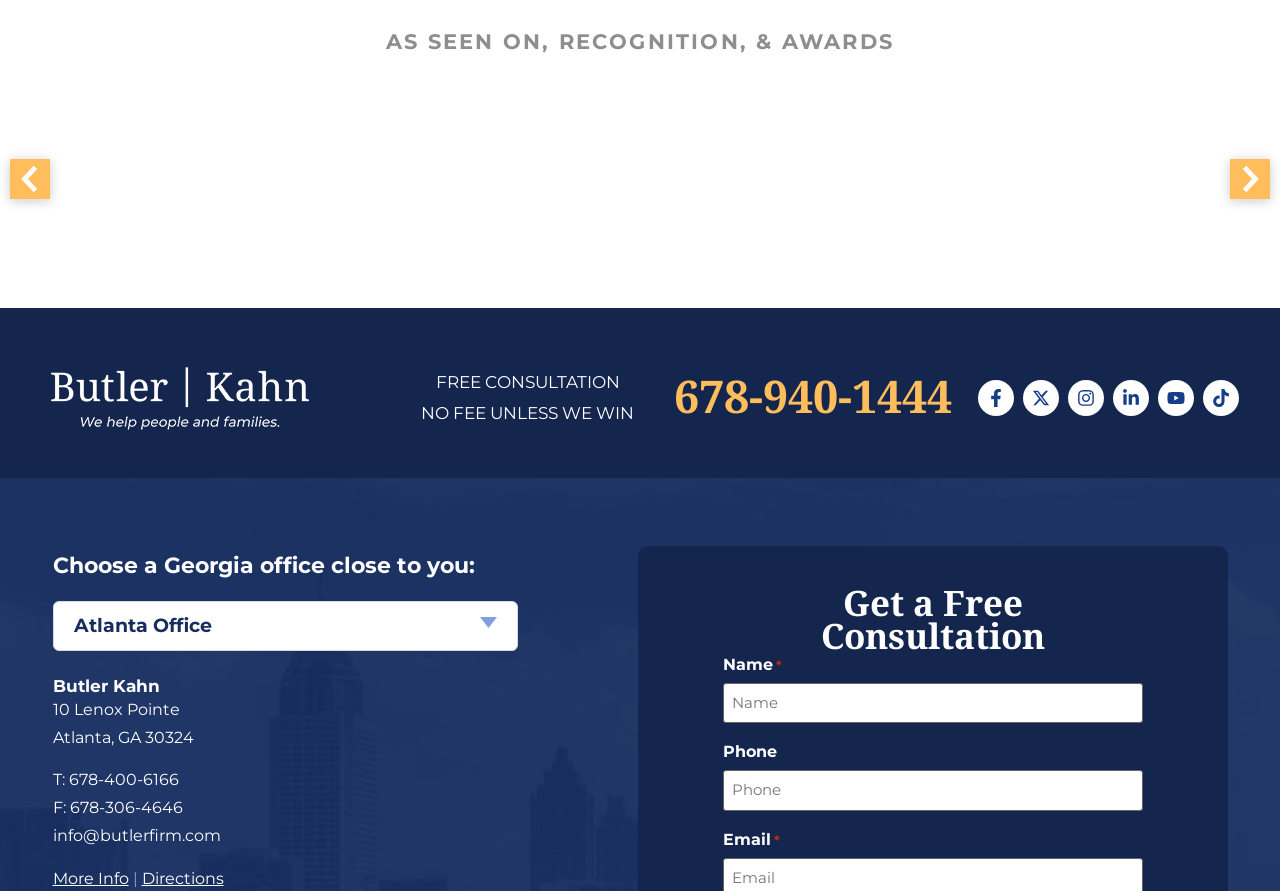Locate the bounding box coordinates of the clickable region necessary to complete the following instruction: "Click the Get a Free Consultation button". Provide the coordinates in the format of four float numbers between 0 and 1, i.e., [left, top, right, bottom].

[0.641, 0.649, 0.816, 0.739]